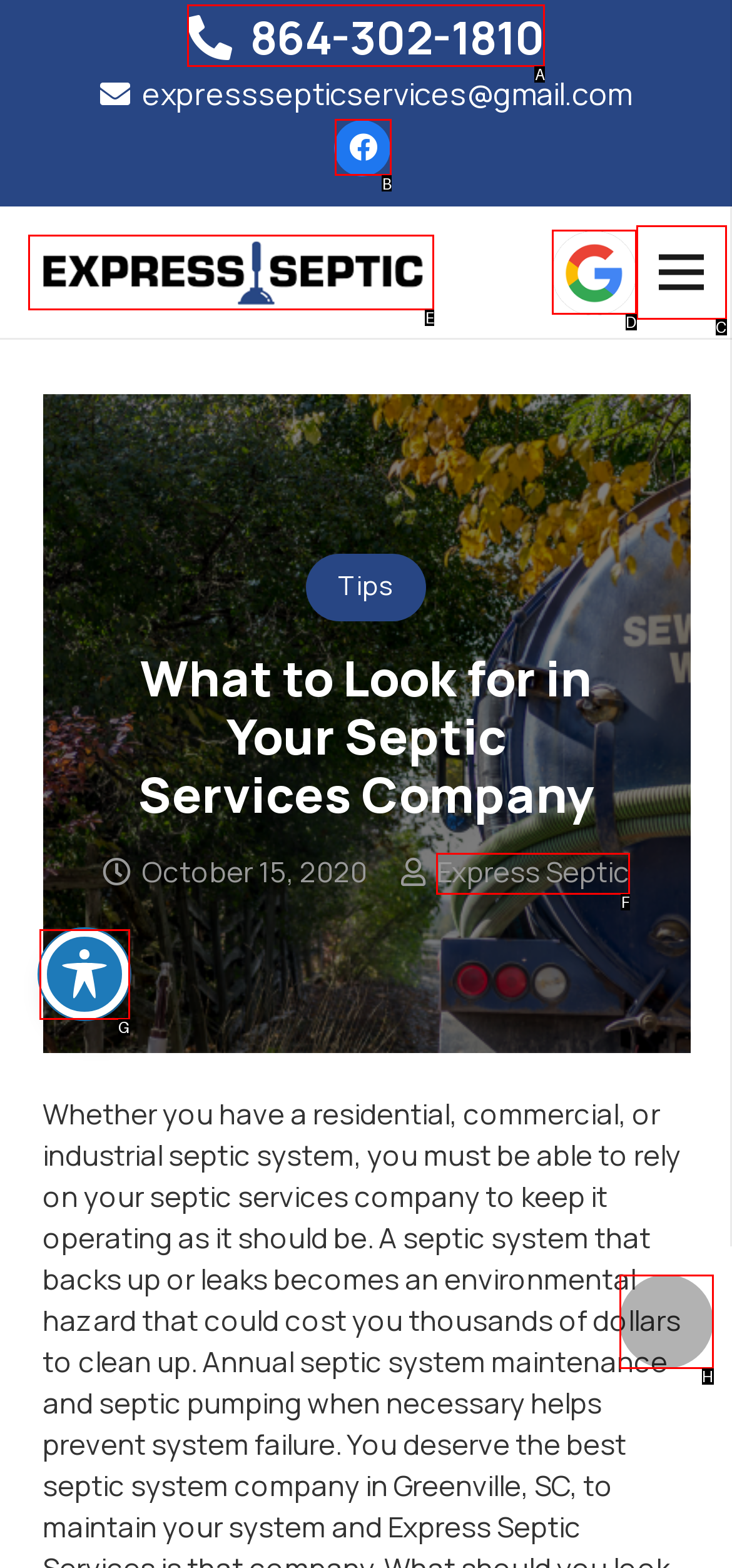To achieve the task: Visit Facebook page, which HTML element do you need to click?
Respond with the letter of the correct option from the given choices.

B